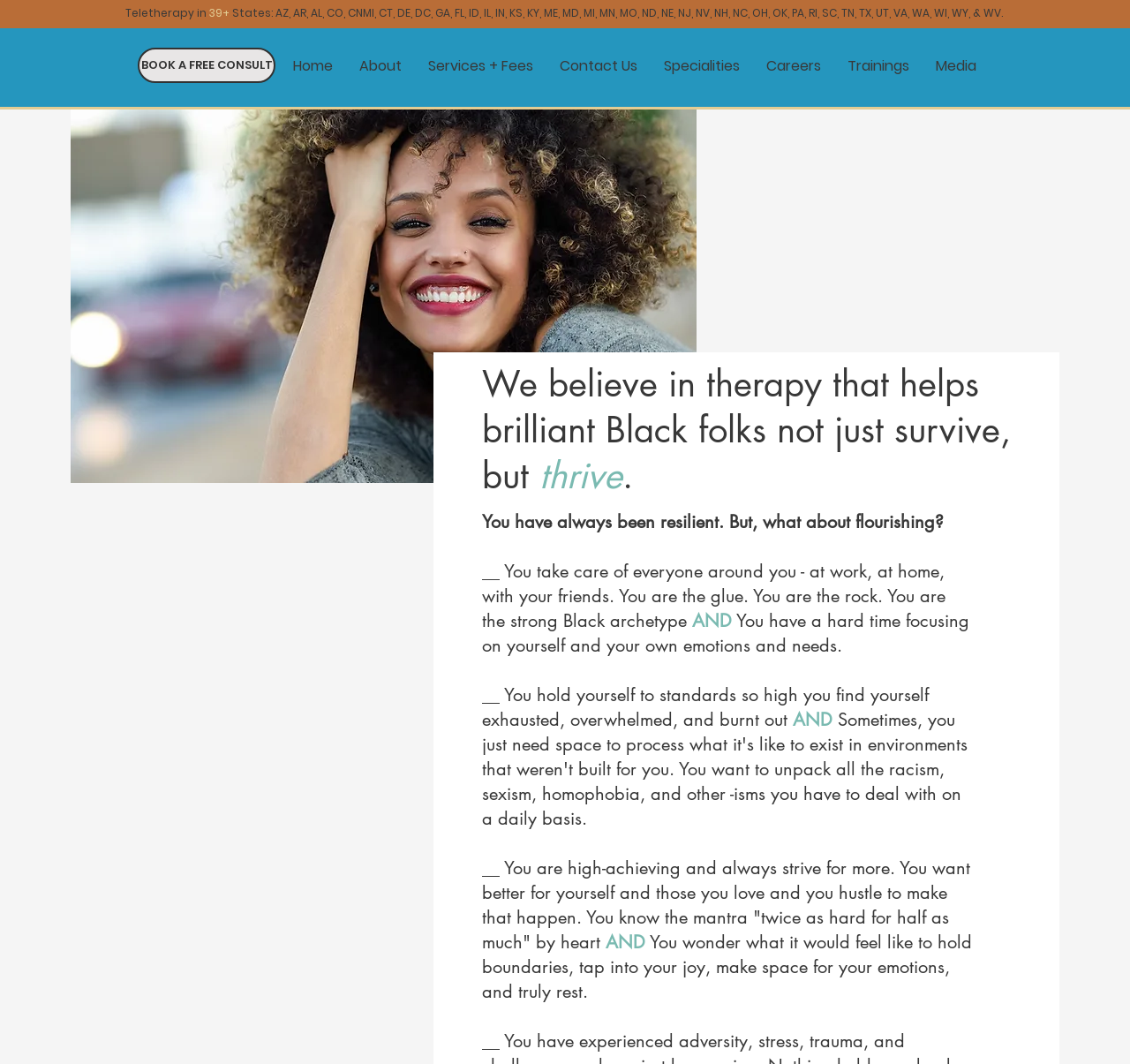What is the navigation menu composed of? Please answer the question using a single word or phrase based on the image.

Home, About, Services + Fees, Contact Us, etc.